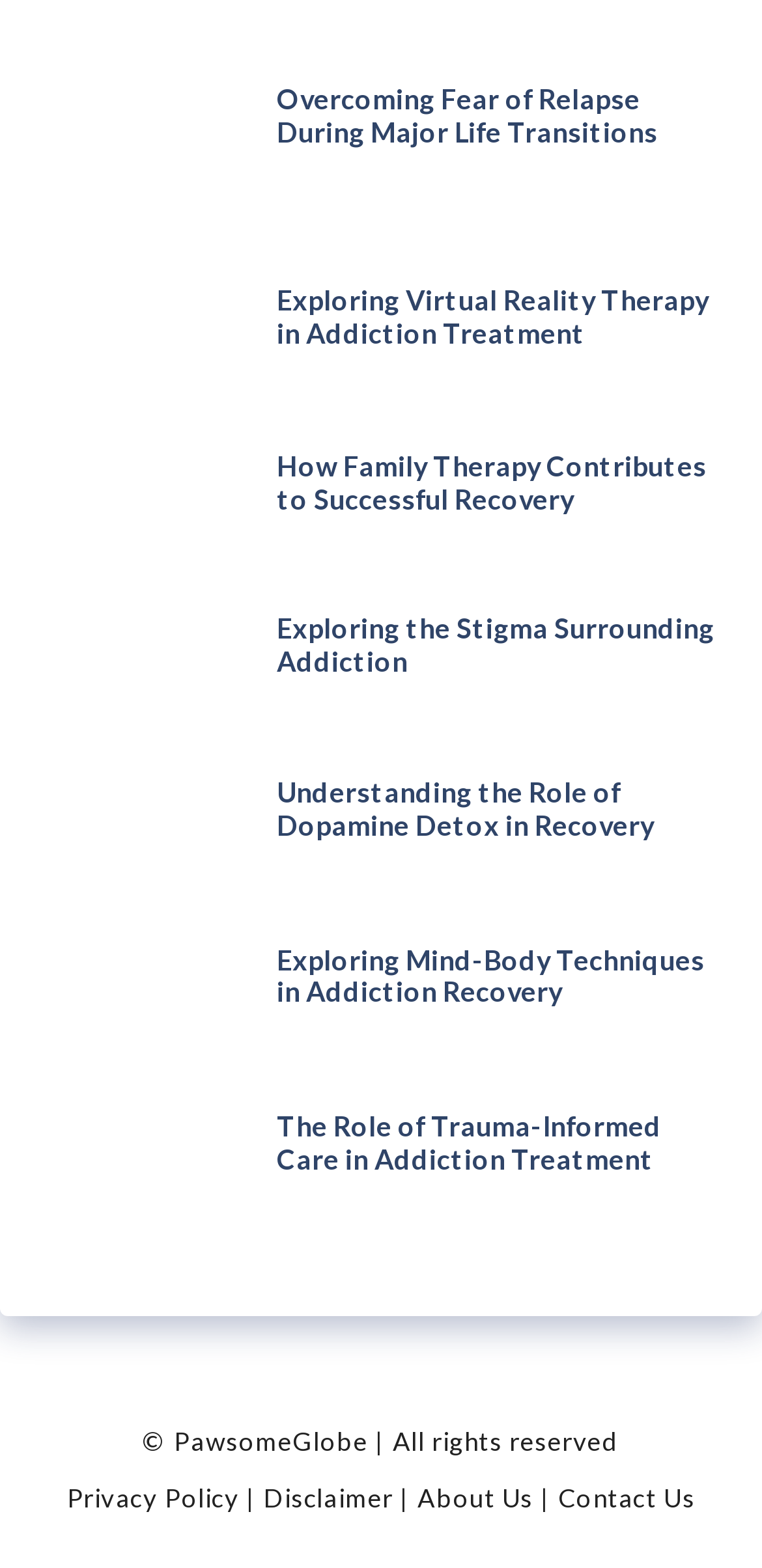Pinpoint the bounding box coordinates for the area that should be clicked to perform the following instruction: "Read about overcoming fear of relapse during major life transitions".

[0.363, 0.053, 0.949, 0.095]